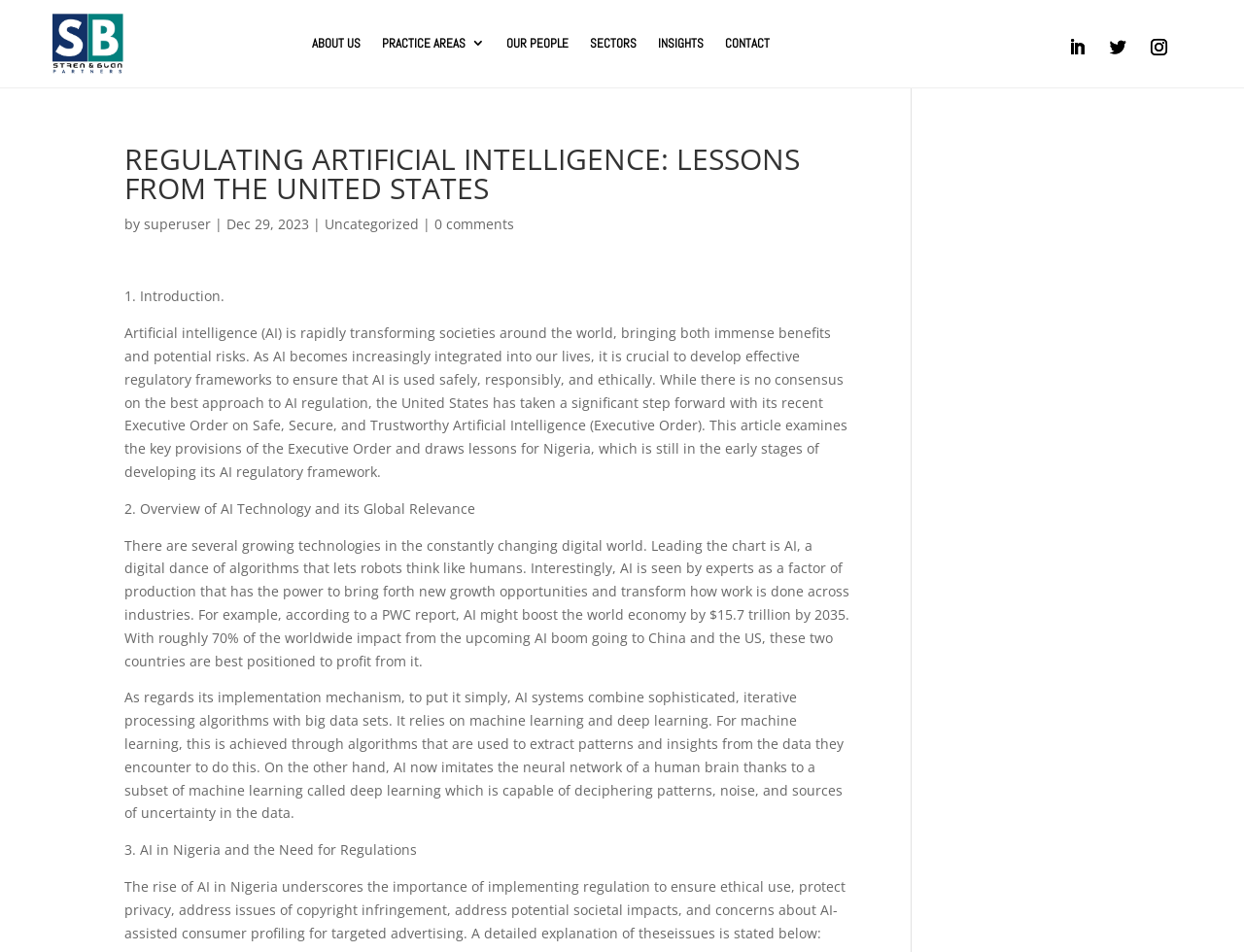Identify the bounding box coordinates for the element you need to click to achieve the following task: "Click on PRACTICE AREAS". Provide the bounding box coordinates as four float numbers between 0 and 1, in the form [left, top, right, bottom].

[0.307, 0.008, 0.39, 0.083]